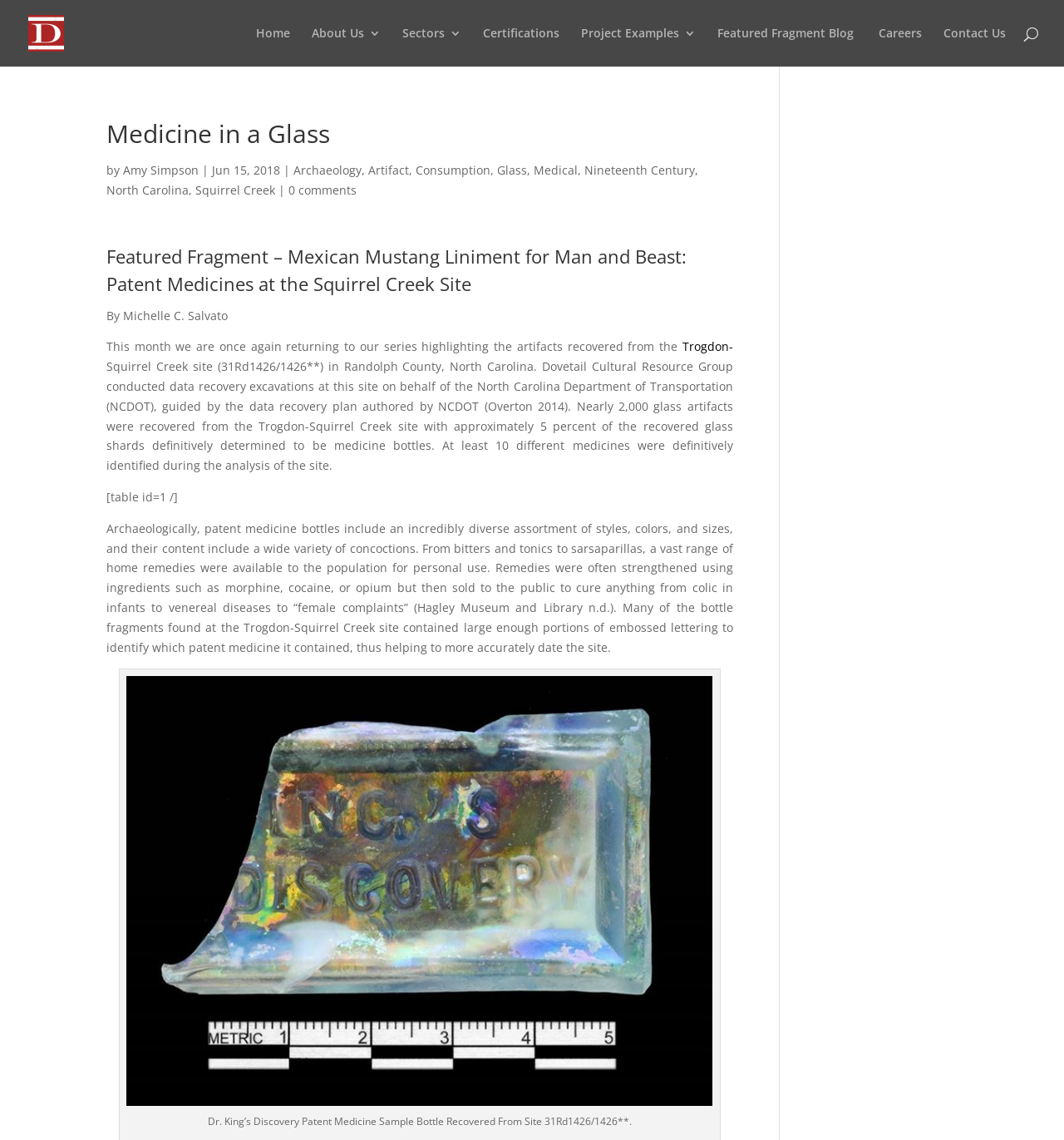Locate the bounding box of the UI element defined by this description: "Featured Fragment Blog". The coordinates should be given as four float numbers between 0 and 1, formatted as [left, top, right, bottom].

[0.674, 0.024, 0.805, 0.058]